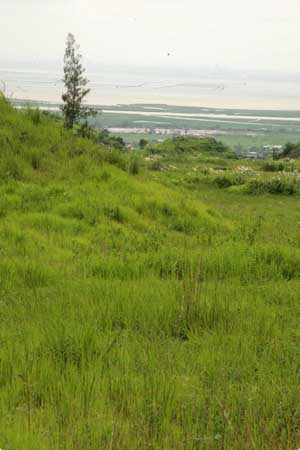Elaborate on all the key elements and details present in the image.

The image captures a serene landscape characterized by lush green grass rolling over gentle hills. A solitary tree stands prominently, adding a touch of natural beauty to the scene. In the background, one can discern a glimpse of a body of water, possibly a coastal area, which suggests the natural harmony of the surroundings. This picturesque setting evokes a sense of tranquility and connection to nature, likely reflecting the themes of real estate opportunities and the potential for development in the Philippine countryside. Such landscapes are essential for those seeking to invest in properties that offer both scenic views and a peaceful environment, aligning with the real estate interests of Filipinos, especially those living abroad.